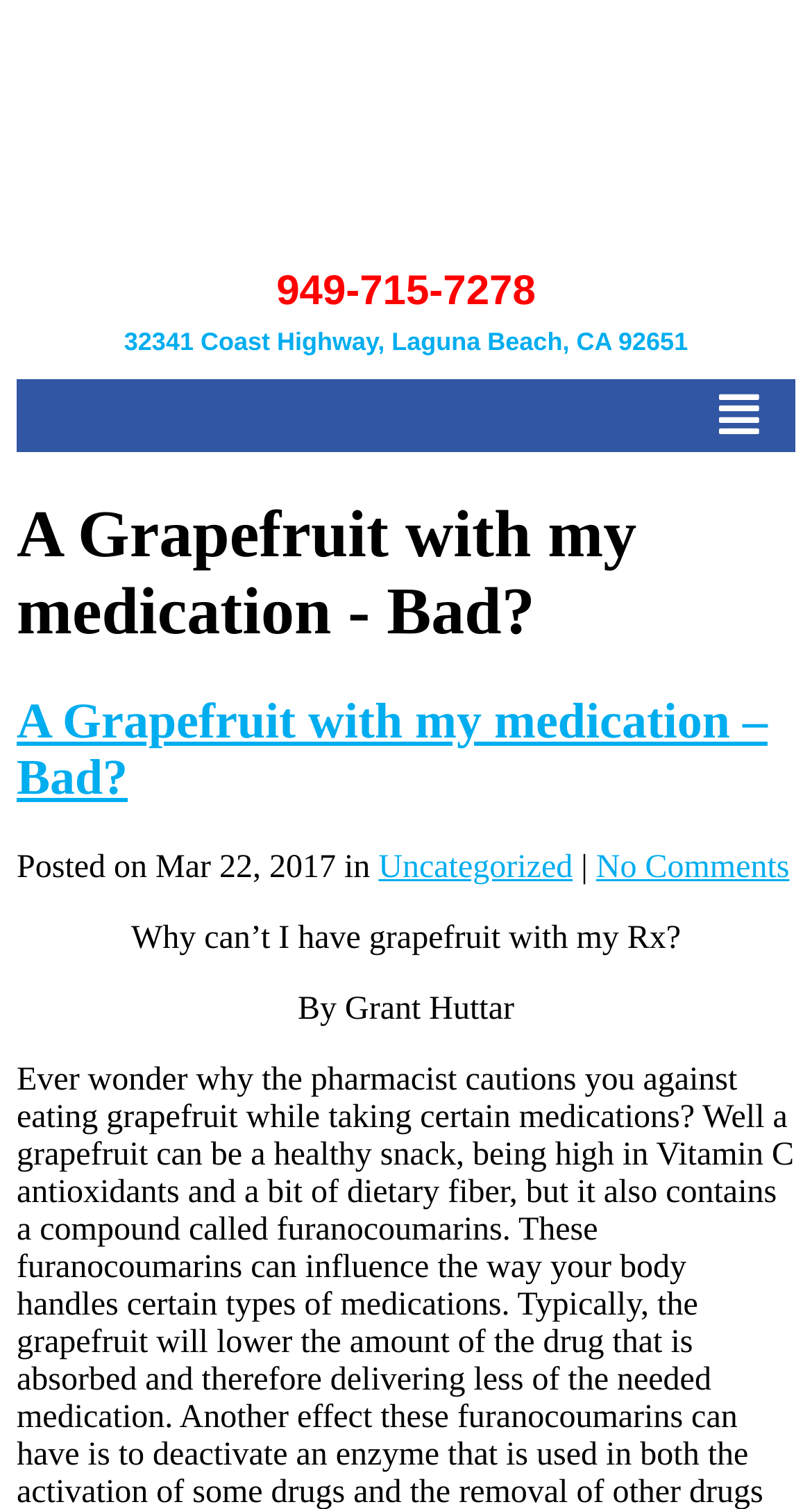Please find the bounding box coordinates of the element's region to be clicked to carry out this instruction: "Read the article".

[0.021, 0.329, 0.979, 0.431]